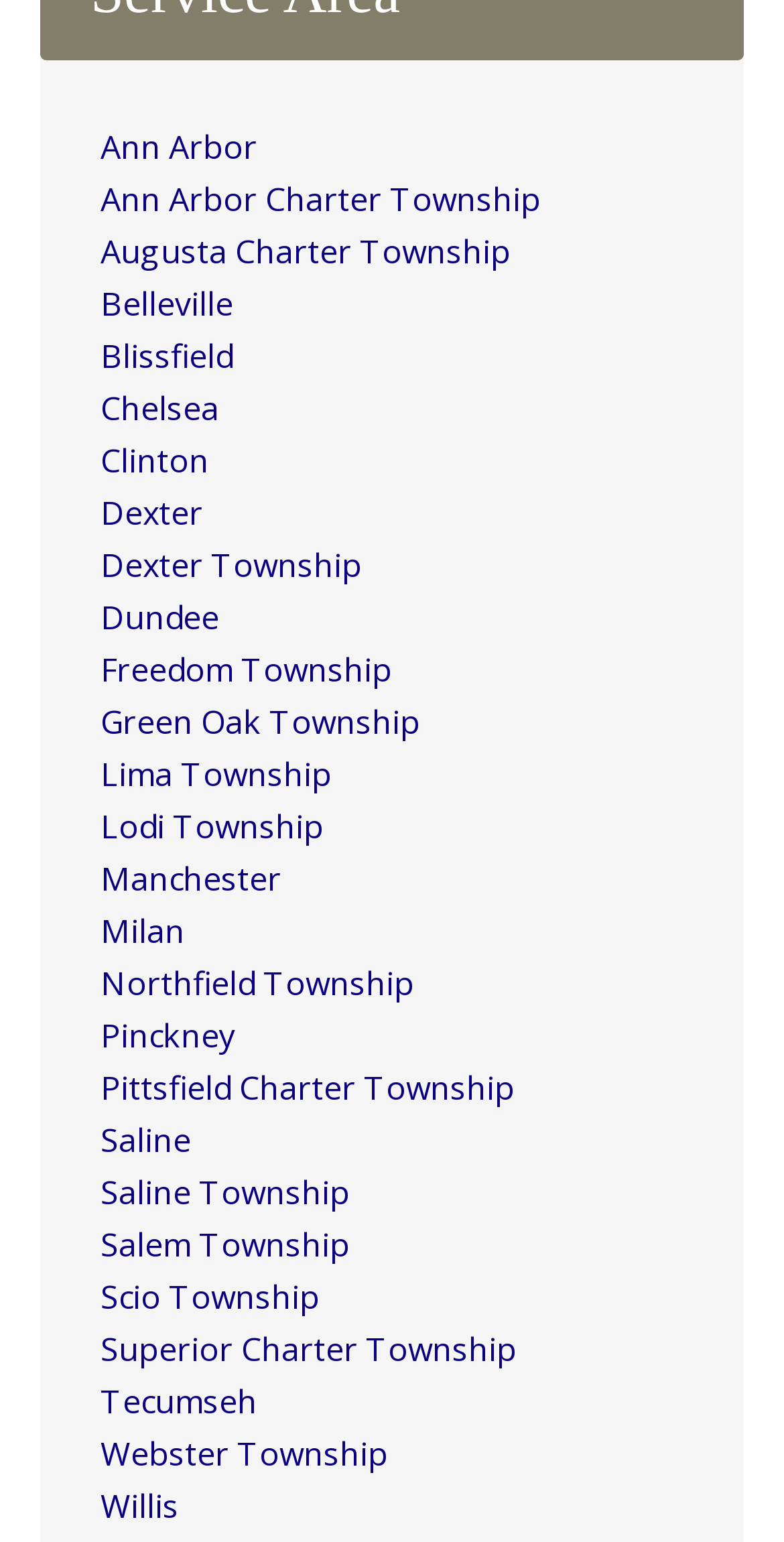Are 'Chelsea' and 'Clinton' adjacent links on the webpage?
Answer the question with just one word or phrase using the image.

Yes